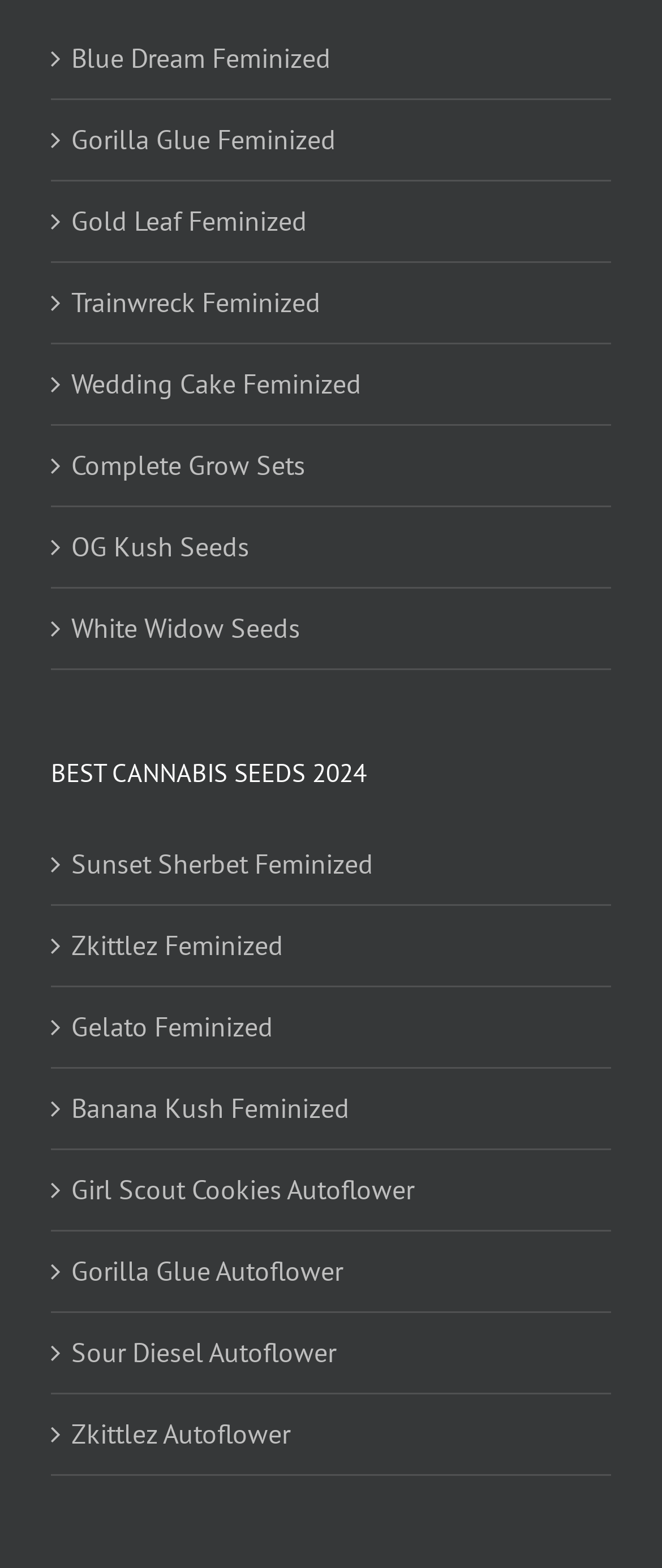Identify the bounding box of the UI component described as: "Gorilla Glue Feminized".

[0.108, 0.075, 0.897, 0.104]